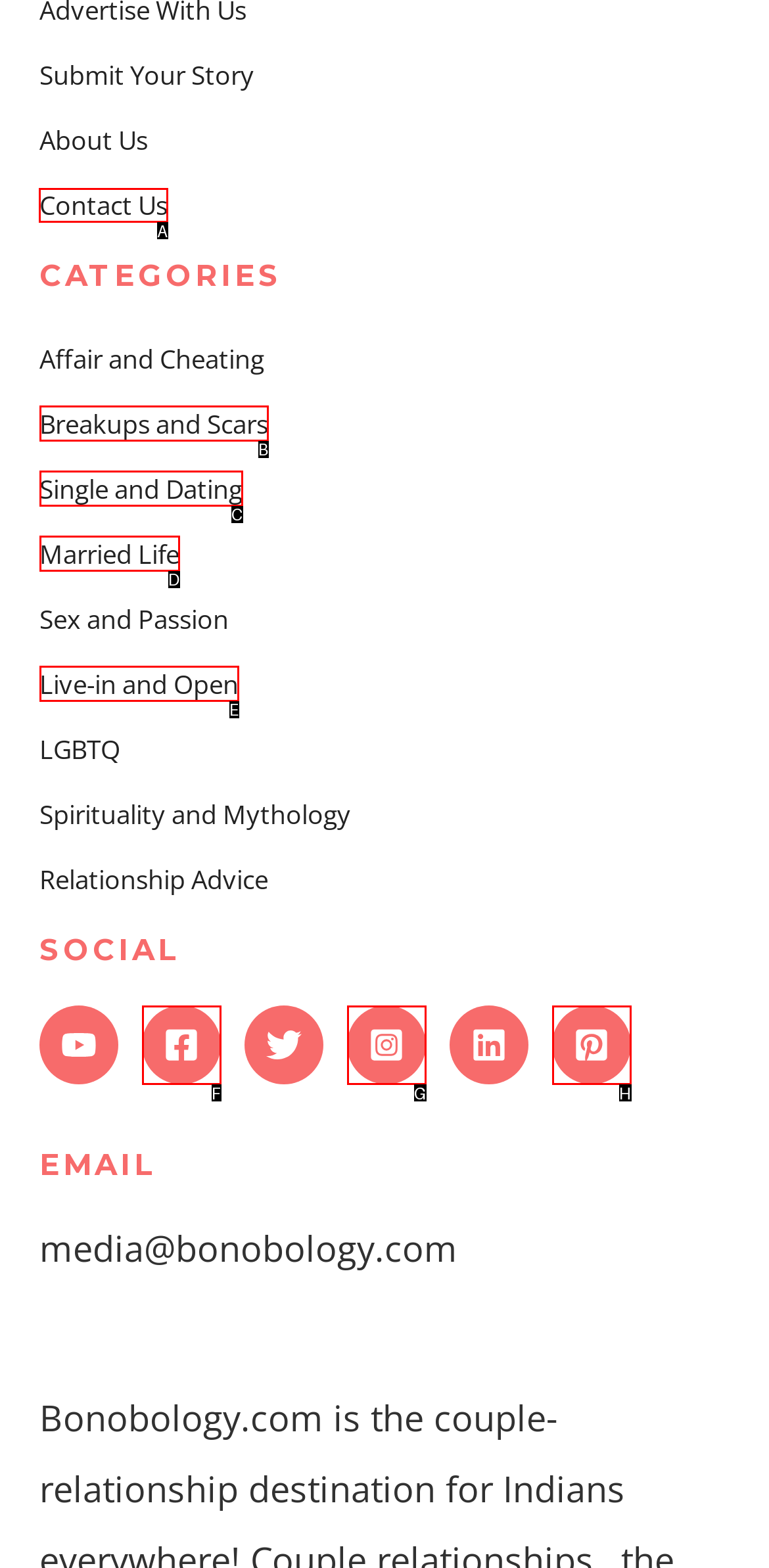To execute the task: Contact us, which one of the highlighted HTML elements should be clicked? Answer with the option's letter from the choices provided.

A